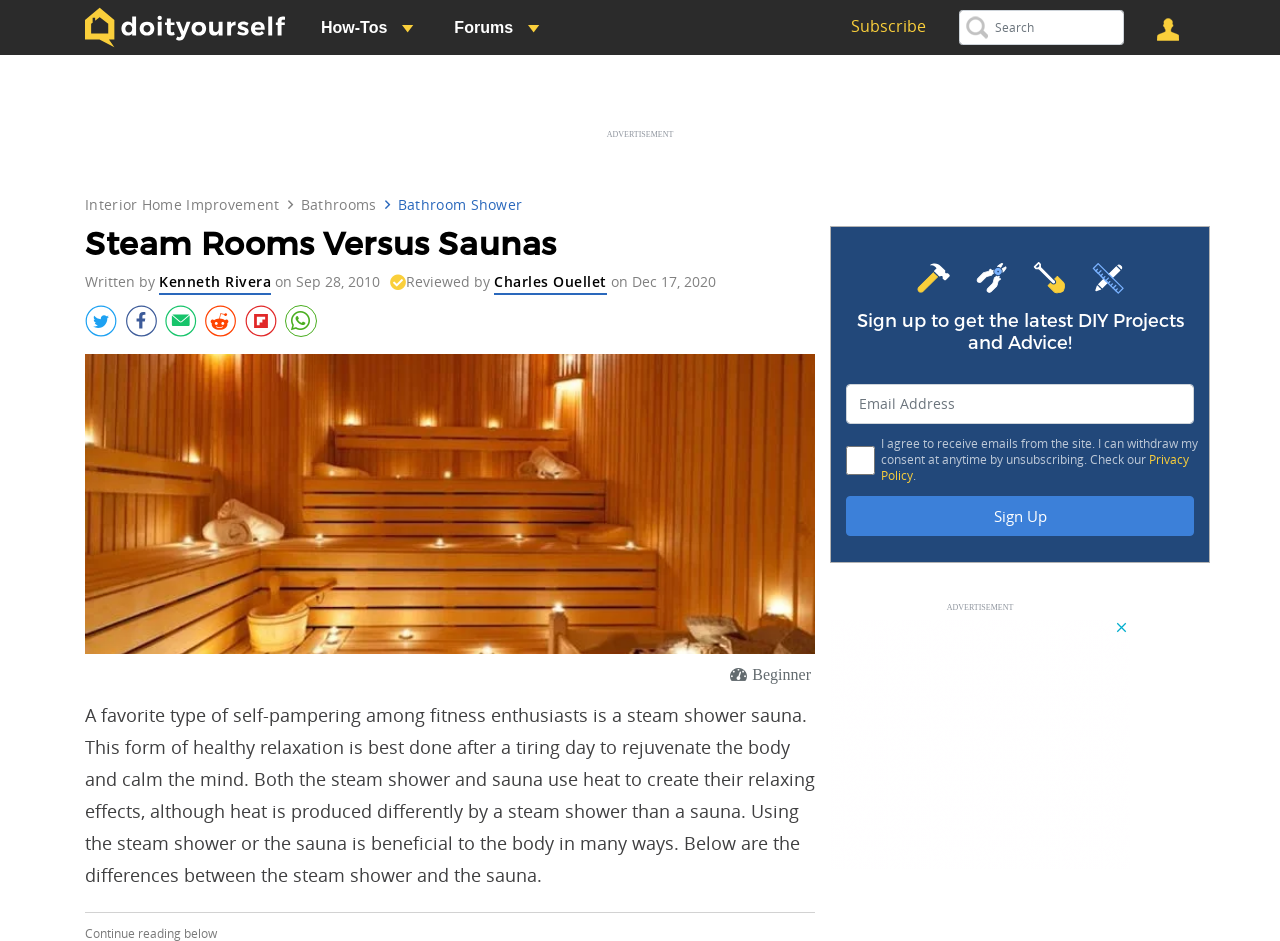Find the bounding box coordinates of the area that needs to be clicked in order to achieve the following instruction: "Sign up for the newsletter". The coordinates should be specified as four float numbers between 0 and 1, i.e., [left, top, right, bottom].

[0.661, 0.527, 0.933, 0.57]